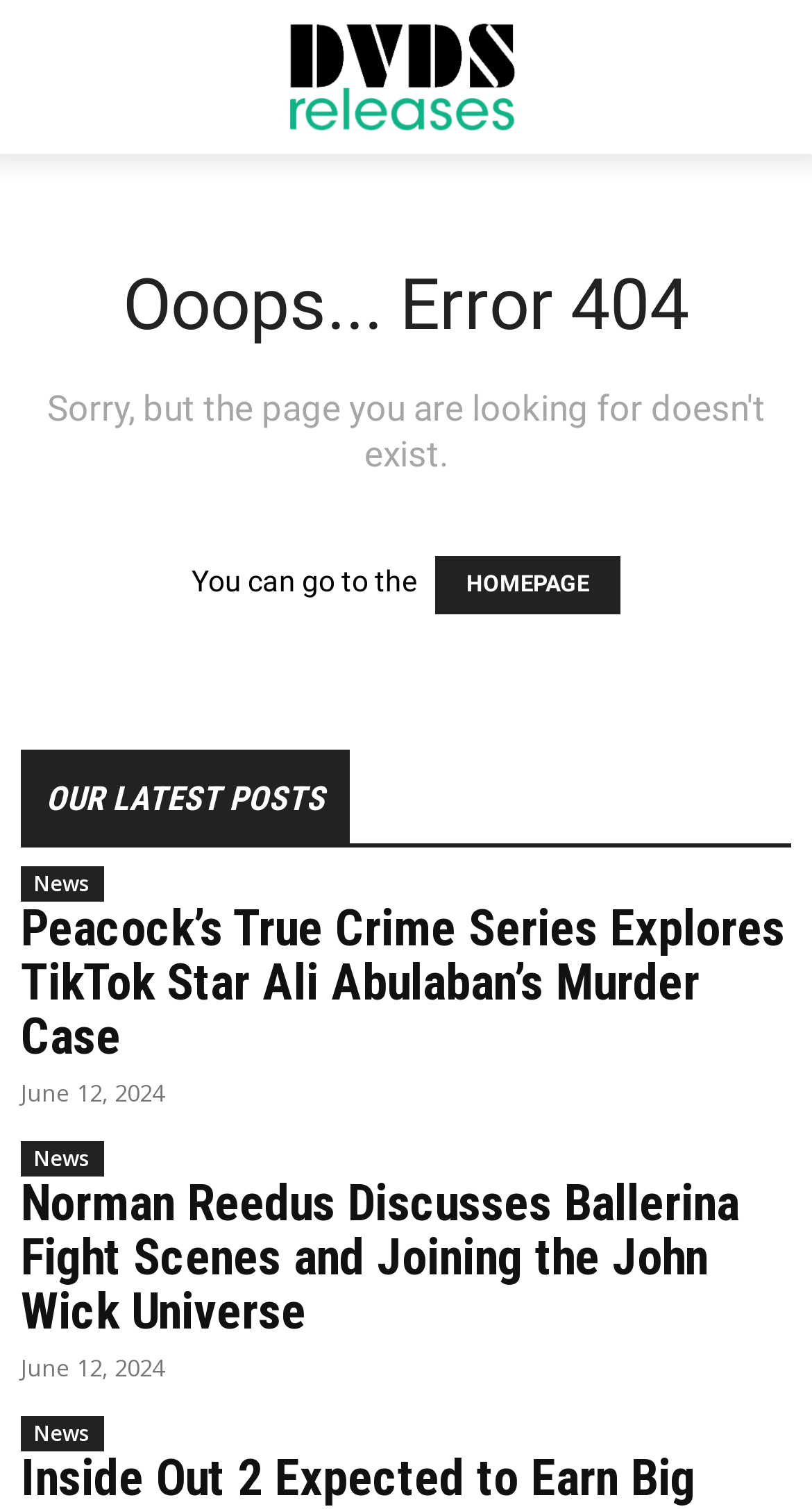Determine the bounding box coordinates of the UI element that matches the following description: "title="DVDs Release Dates"". The coordinates should be four float numbers between 0 and 1 in the format [left, top, right, bottom].

[0.252, 0.007, 0.748, 0.095]